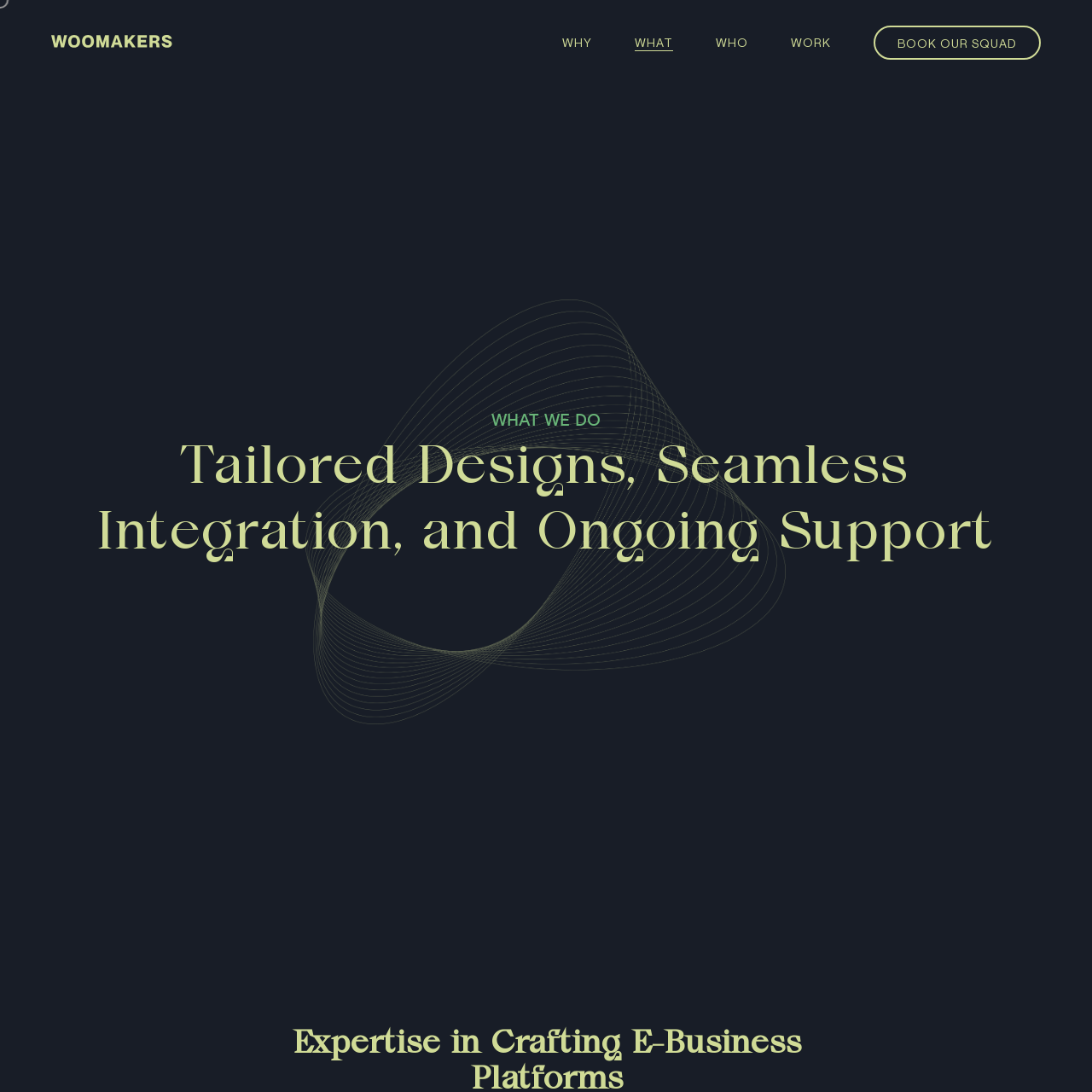Please find the top heading of the webpage and generate its text.

Tailored Designs, Seamless Integration, and Ongoing Support